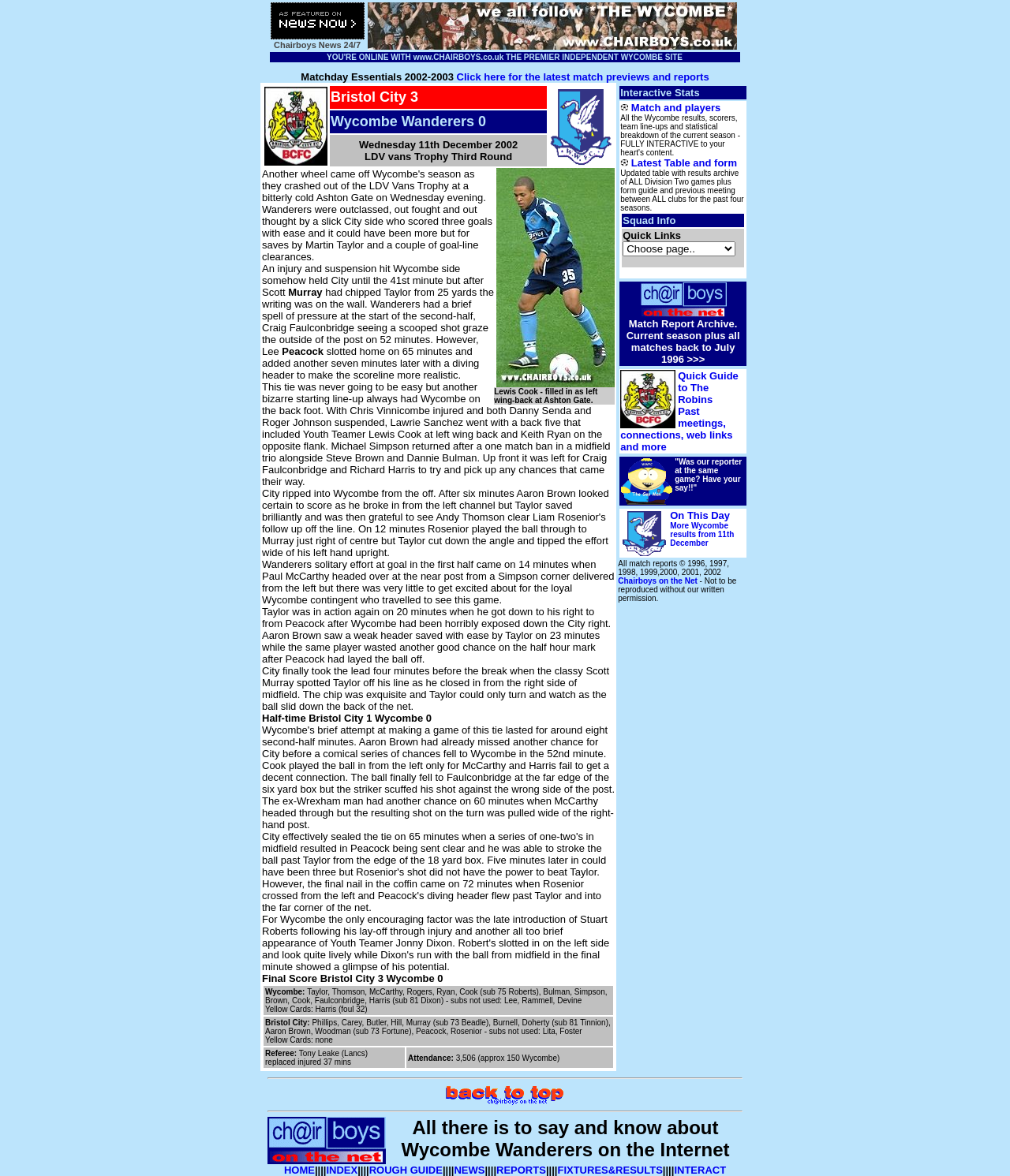Locate the bounding box coordinates of the element to click to perform the following action: 'Visit The Gas Room'. The coordinates should be given as four float values between 0 and 1, in the form of [left, top, right, bottom].

[0.668, 0.389, 0.735, 0.419]